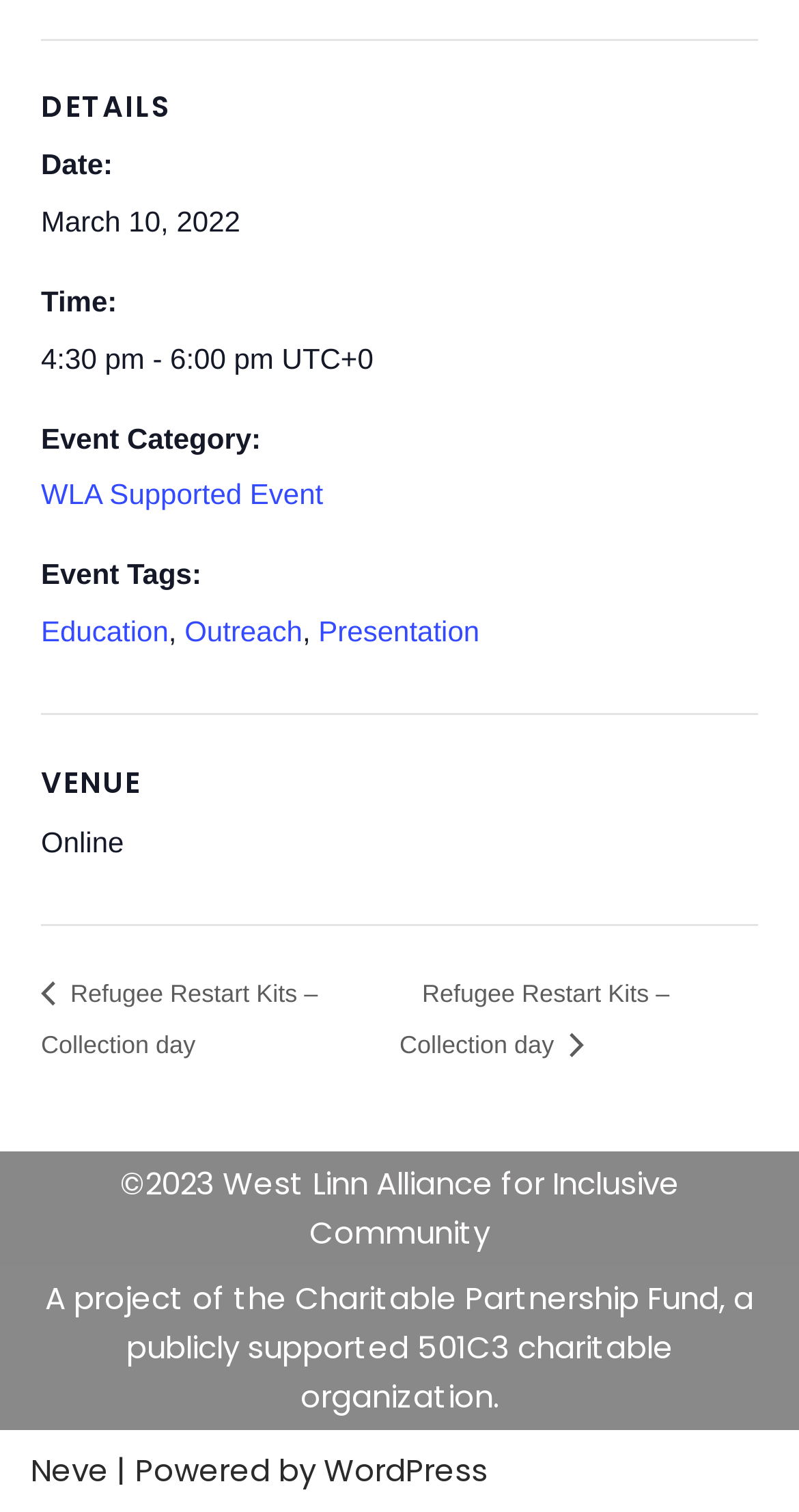Please provide a one-word or short phrase answer to the question:
What is the date of the event?

March 10, 2022